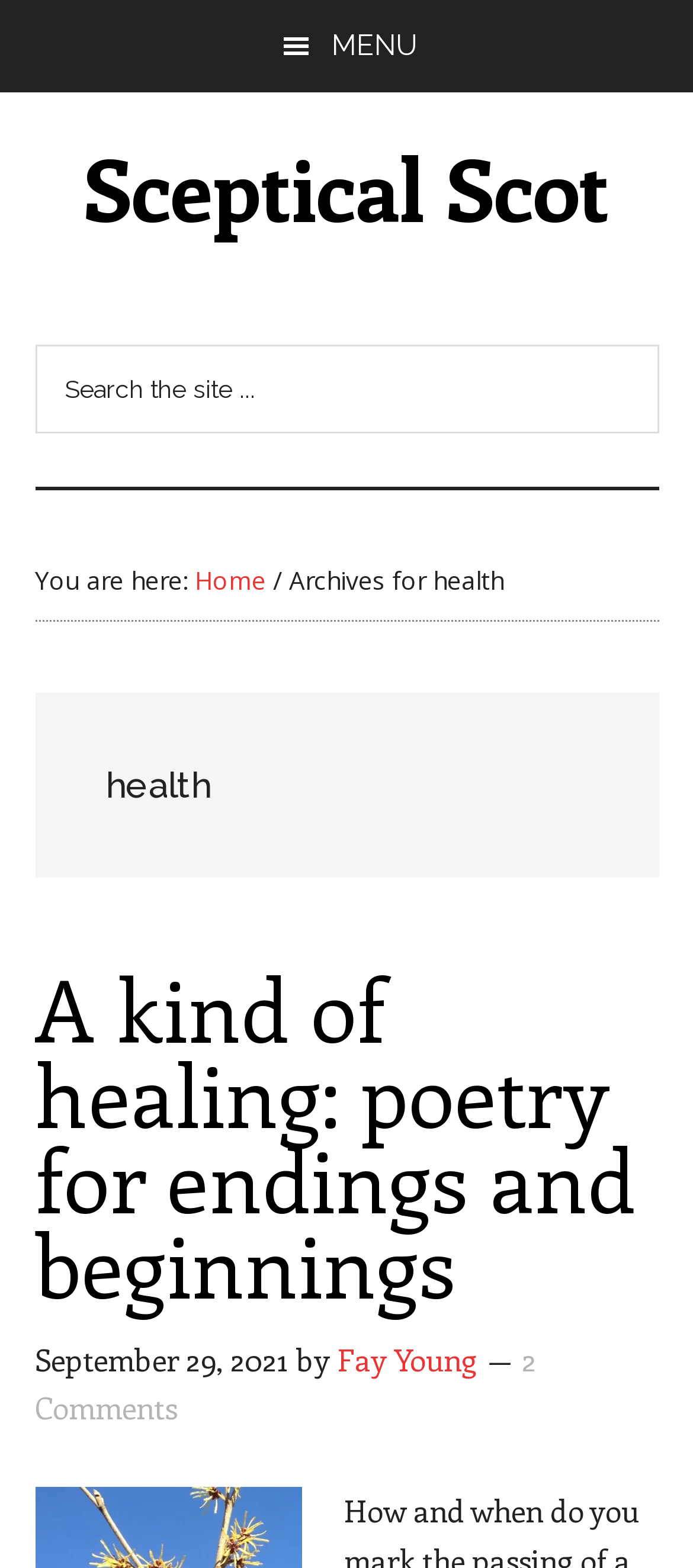Using the provided element description: "Fay Young", determine the bounding box coordinates of the corresponding UI element in the screenshot.

[0.486, 0.854, 0.688, 0.879]